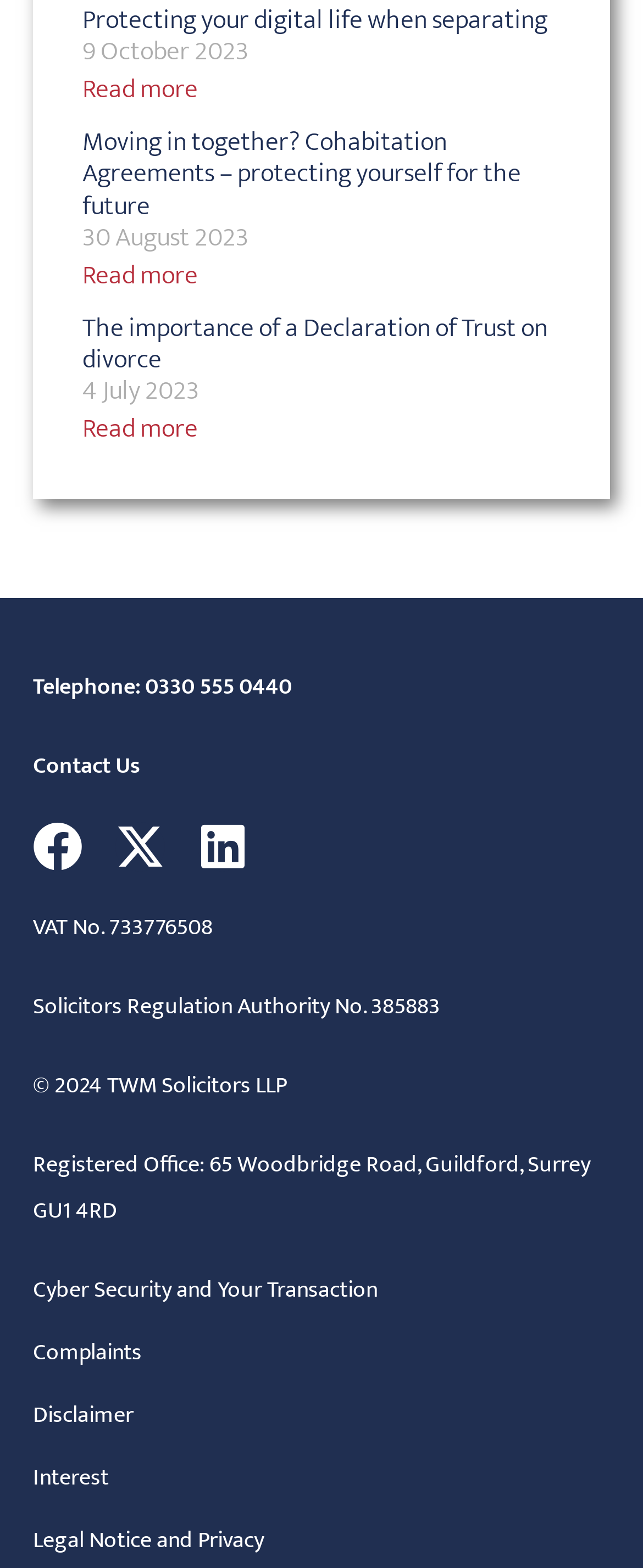How many social media links are on this webpage?
Based on the screenshot, answer the question with a single word or phrase.

3